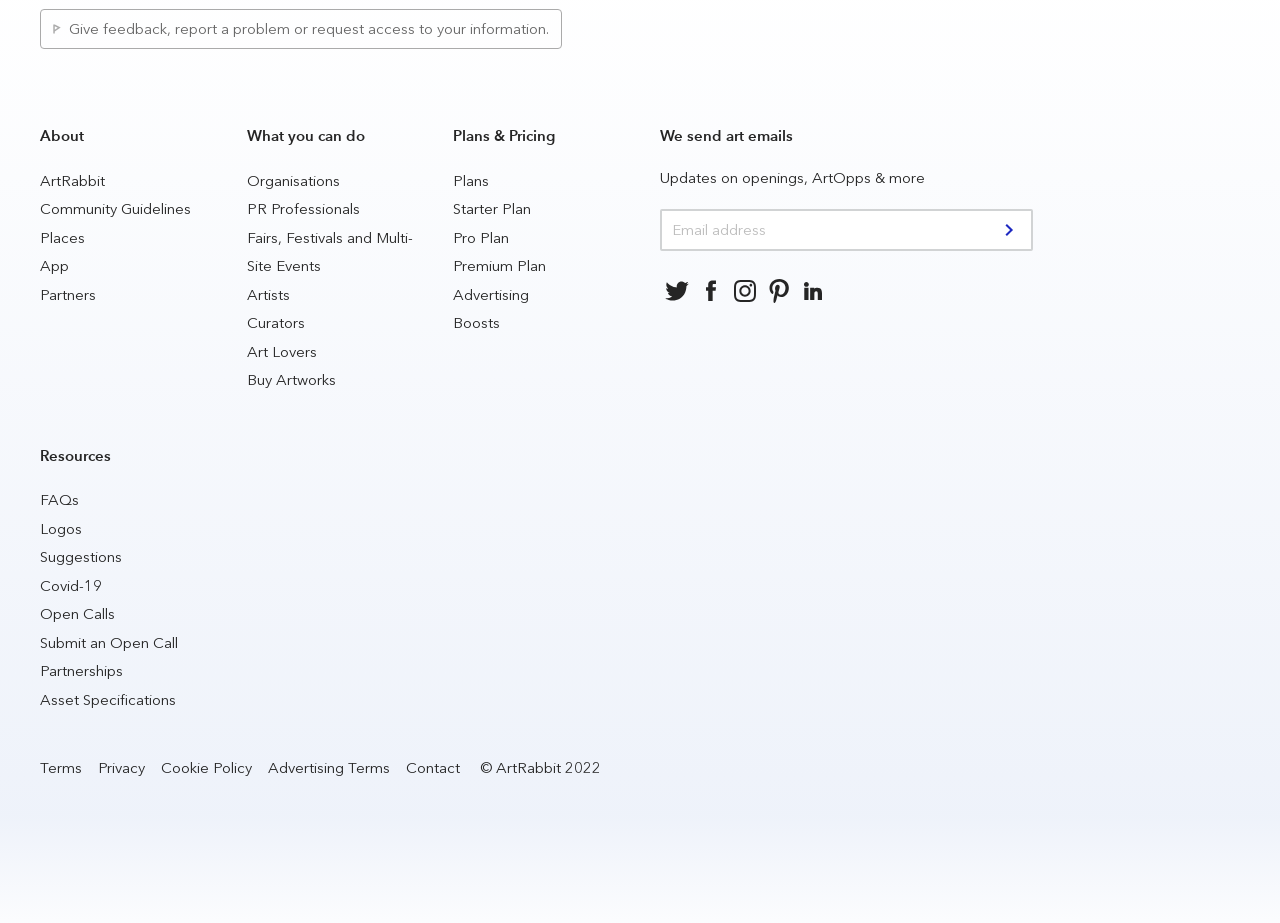Pinpoint the bounding box coordinates of the clickable element to carry out the following instruction: "Give feedback or report a problem."

[0.041, 0.022, 0.429, 0.042]